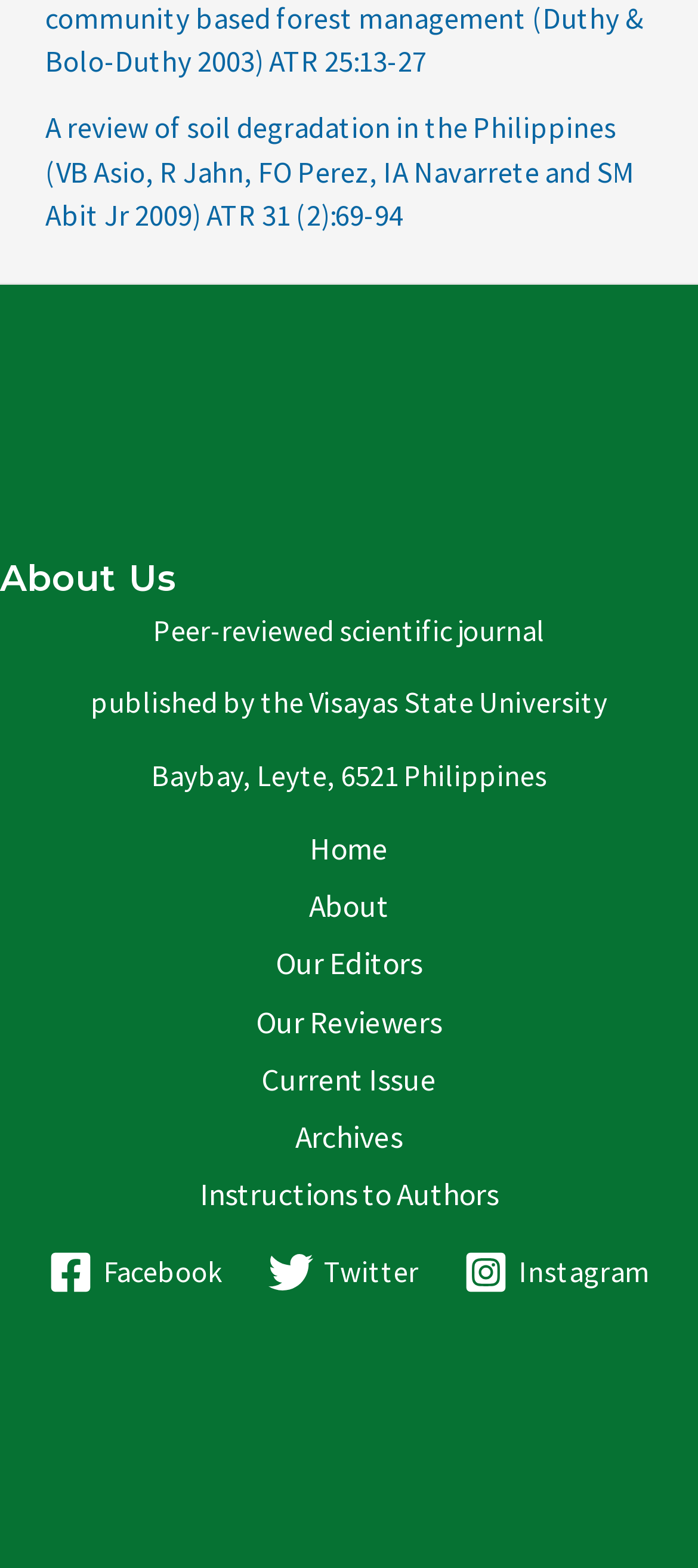Reply to the question with a single word or phrase:
What is the name of the university that publishes the journal?

Visayas State University